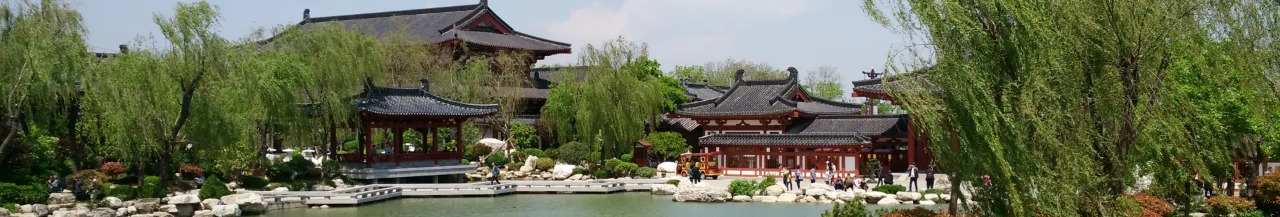What type of trees are seen in the image?
Based on the image, please offer an in-depth response to the question.

The caption describes the scene as featuring 'graceful willow trees that drape towards the water's edge', which indicates the presence of willow trees in the image.